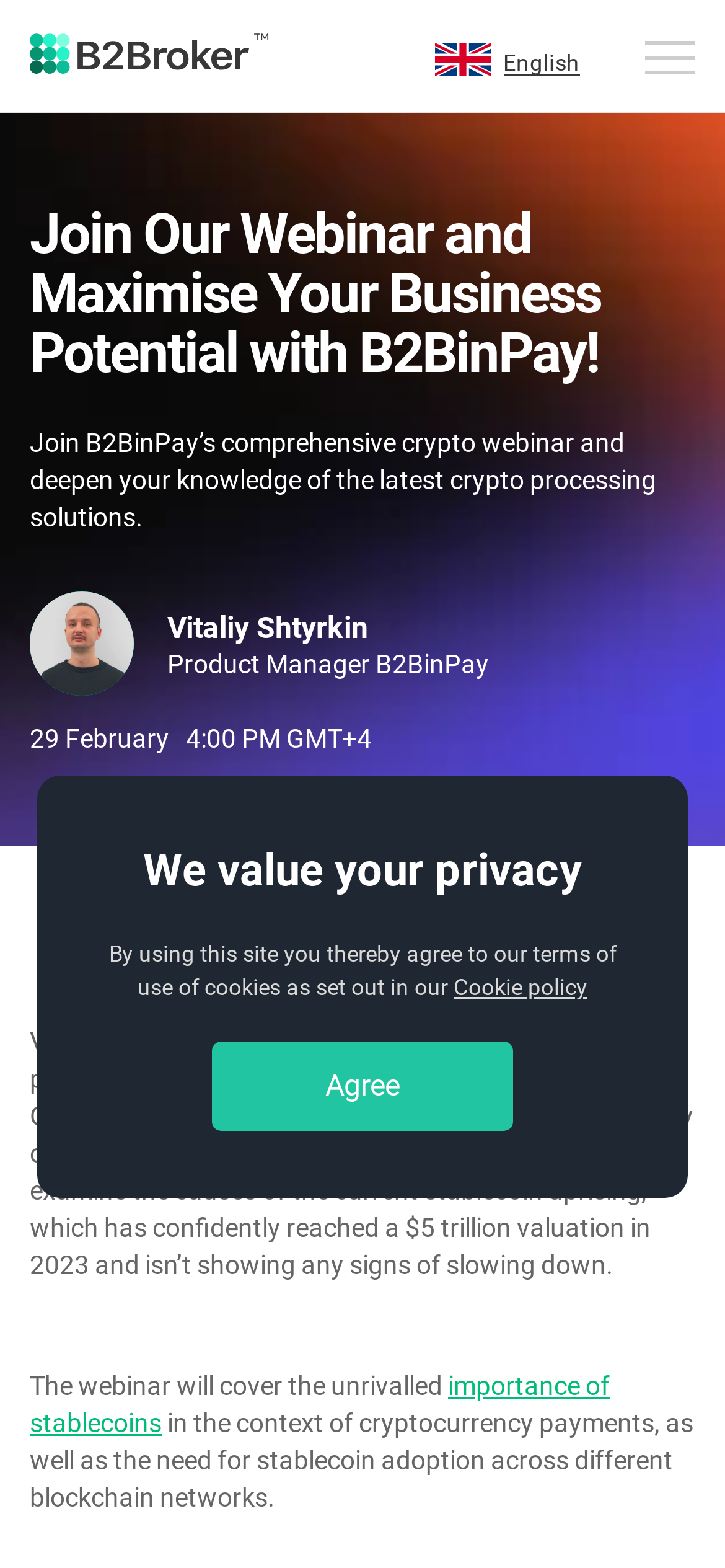Please provide the main heading of the webpage content.

Join Our Webinar and Maximise Your Business Potential with B2BinPay!